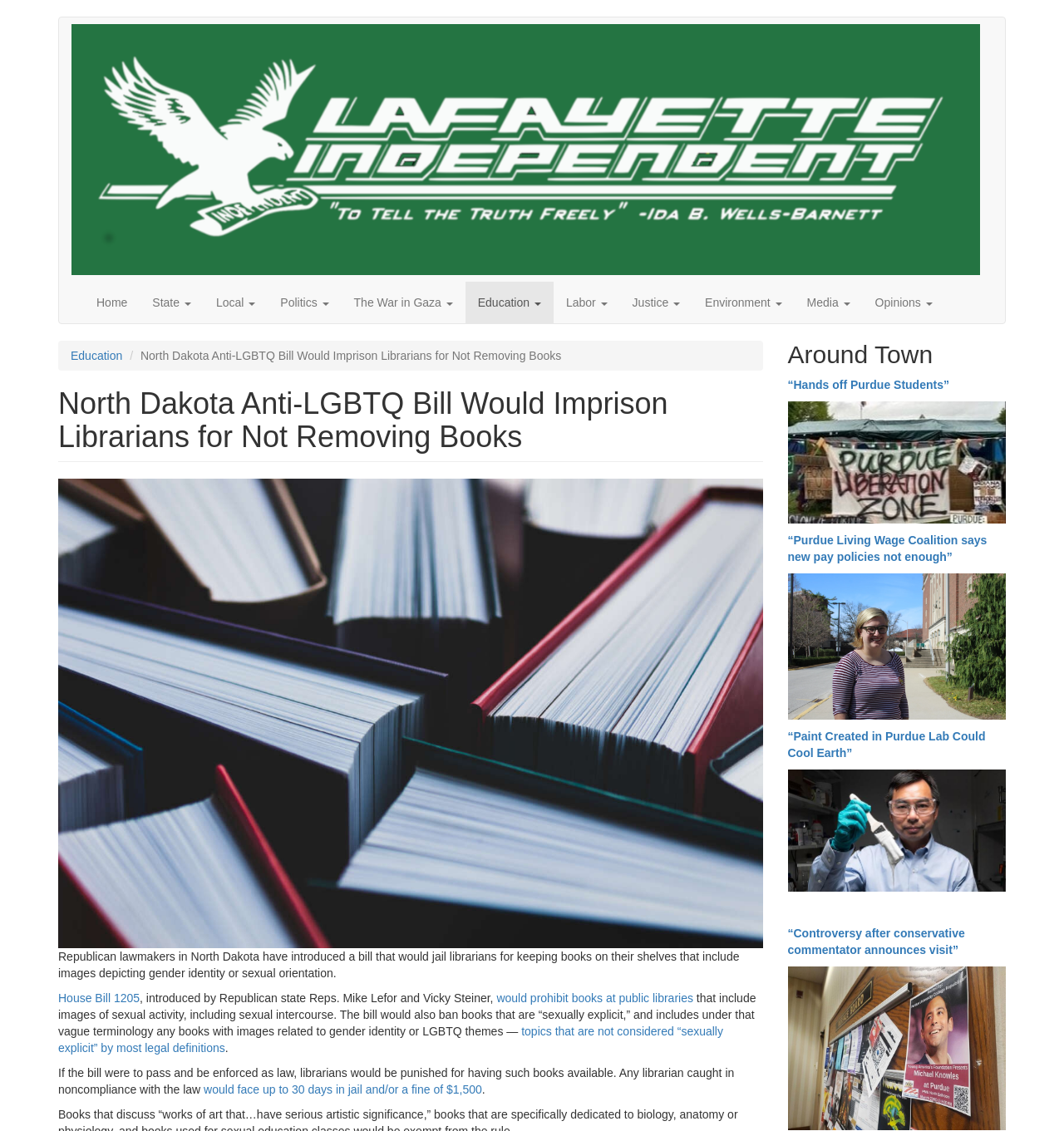Provide a one-word or short-phrase answer to the question:
How many links are there in the top navigation menu?

9